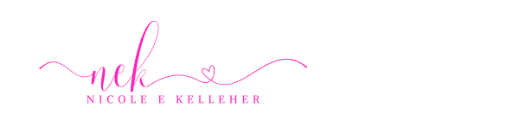Please give a succinct answer to the question in one word or phrase:
What font style is used for 'NICOLE E KELLEHER'?

Delicate script